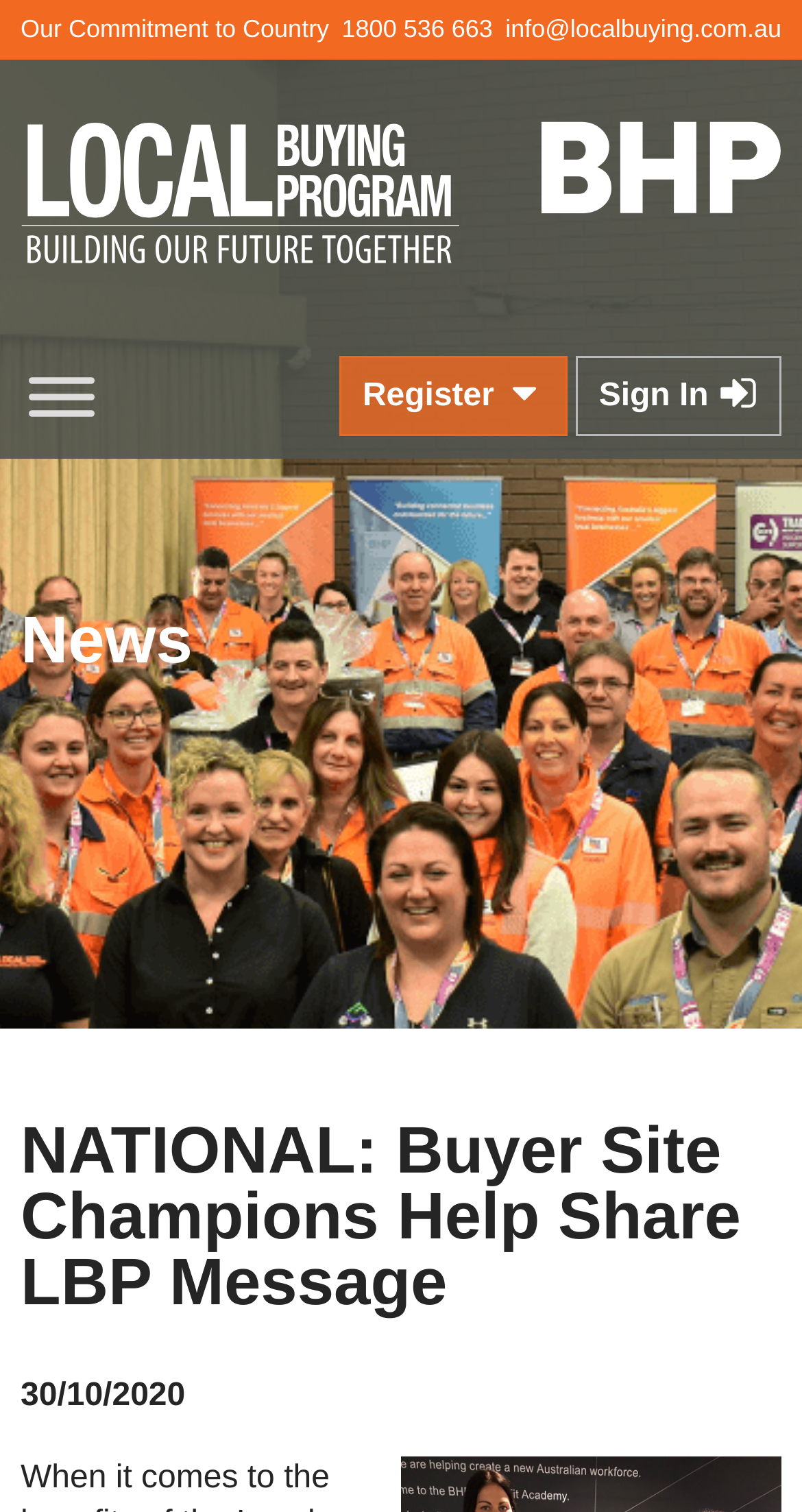Give a short answer to this question using one word or a phrase:
What is the date of the news article?

30/10/2020